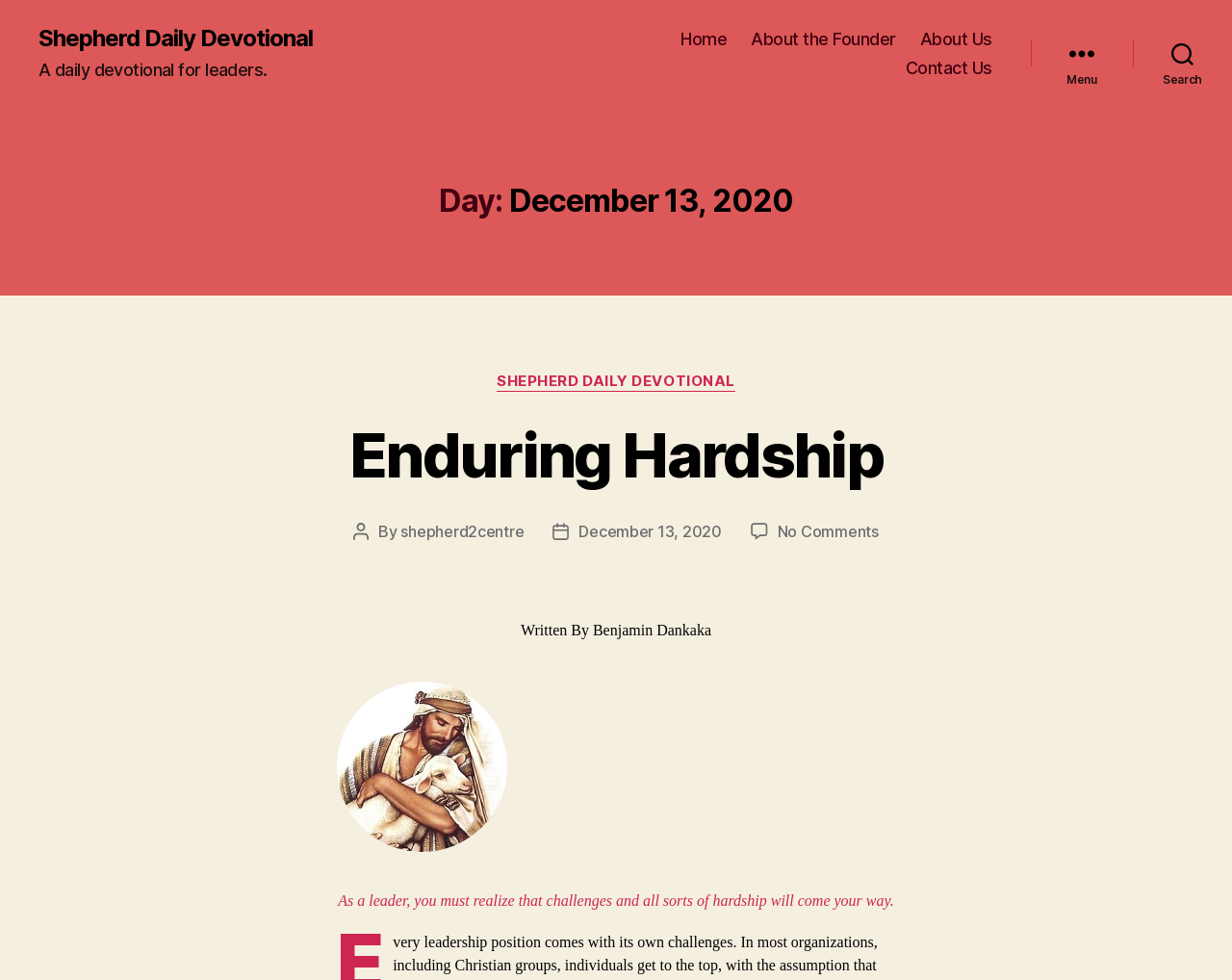Give the bounding box coordinates for the element described as: "December 13, 2020".

[0.472, 0.523, 0.578, 0.539]